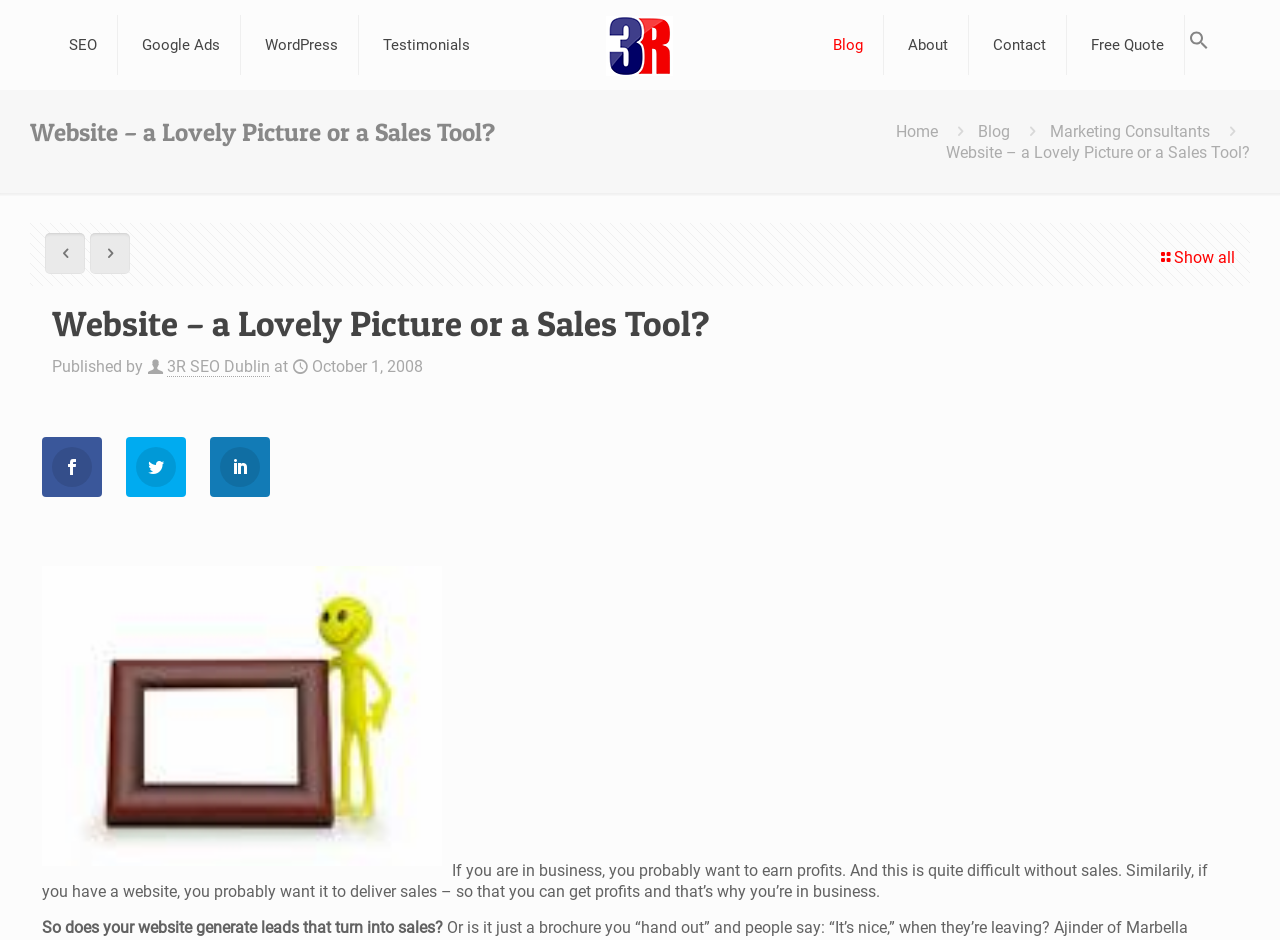Identify the bounding box coordinates of the region that should be clicked to execute the following instruction: "Visit the 'About' page".

[0.694, 0.0, 0.757, 0.096]